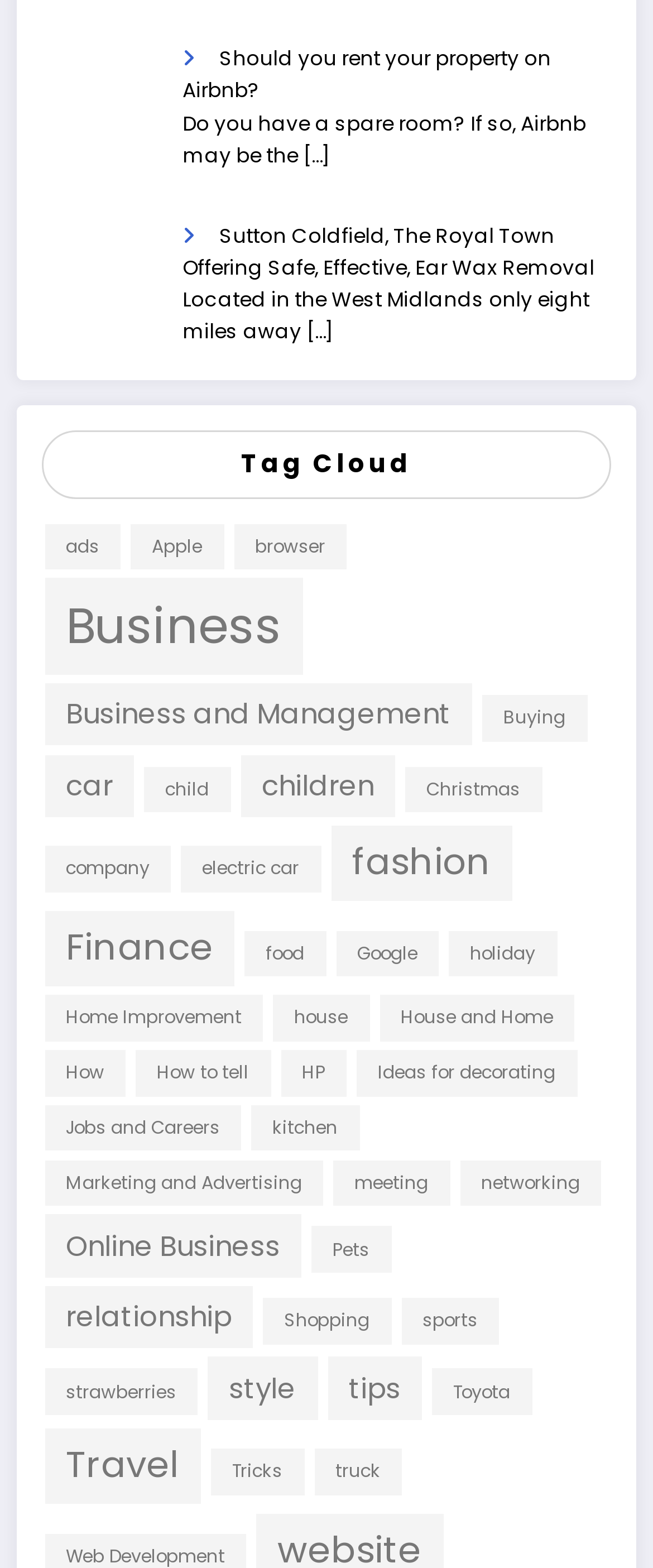Identify the bounding box coordinates necessary to click and complete the given instruction: "Click on 'Should you rent your property on Airbnb?'".

[0.279, 0.028, 0.844, 0.067]